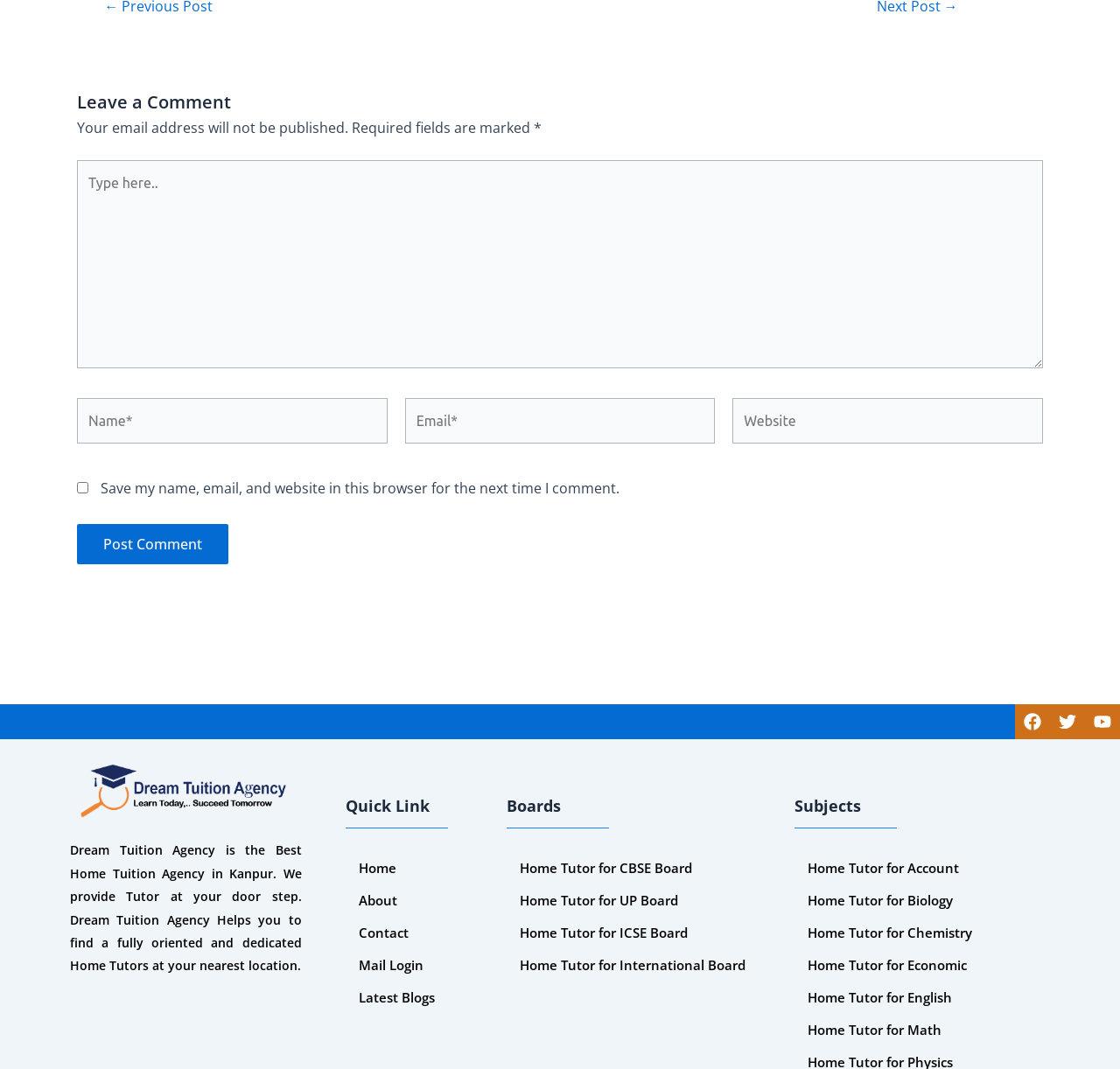Can you find the bounding box coordinates for the element to click on to achieve the instruction: "Click on Post Comment"?

[0.069, 0.49, 0.204, 0.528]